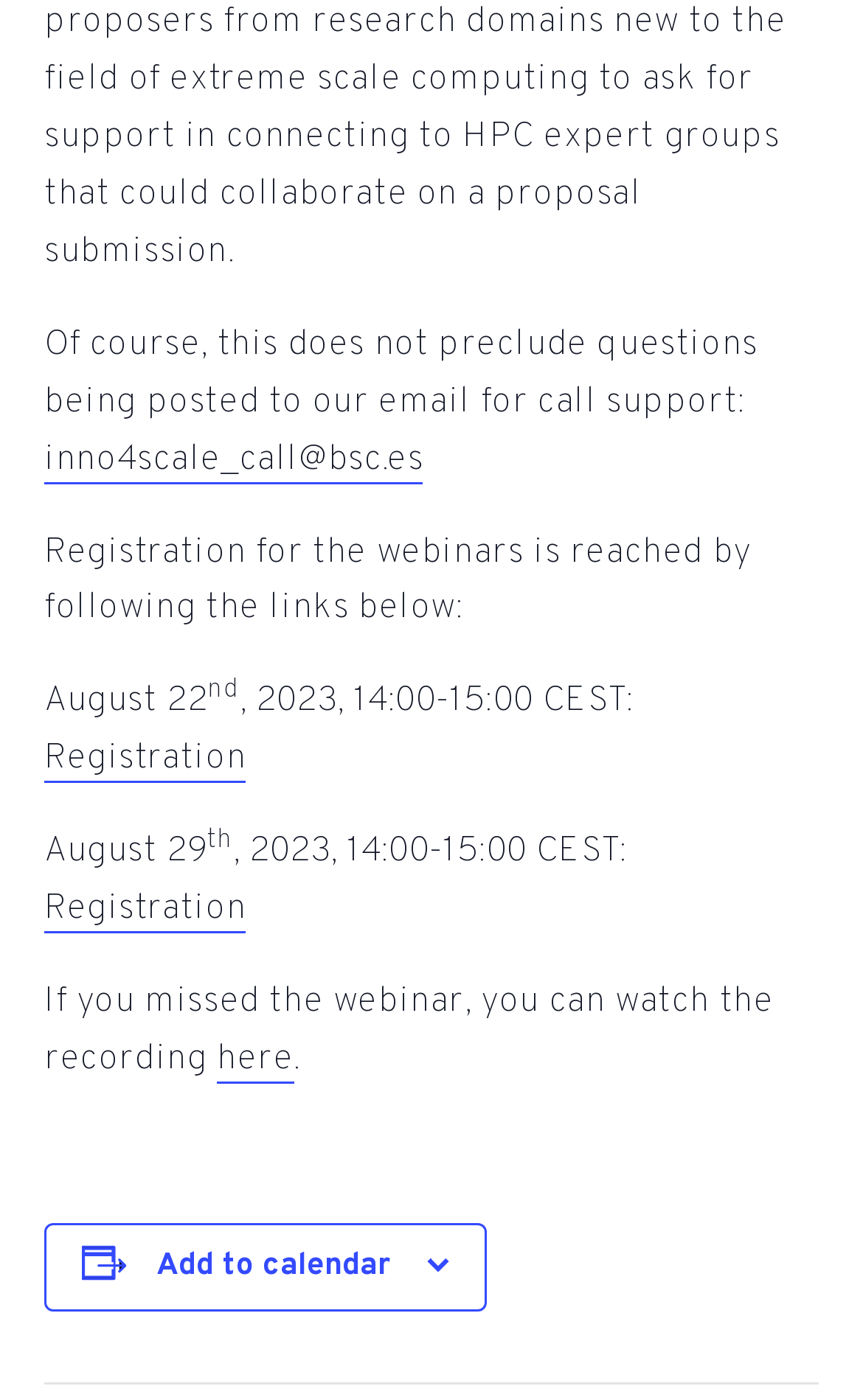From the element description Add to calendar, predict the bounding box coordinates of the UI element. The coordinates must be specified in the format (top-left x, top-left y, bottom-right x, bottom-right y) and should be within the 0 to 1 range.

[0.181, 0.891, 0.453, 0.918]